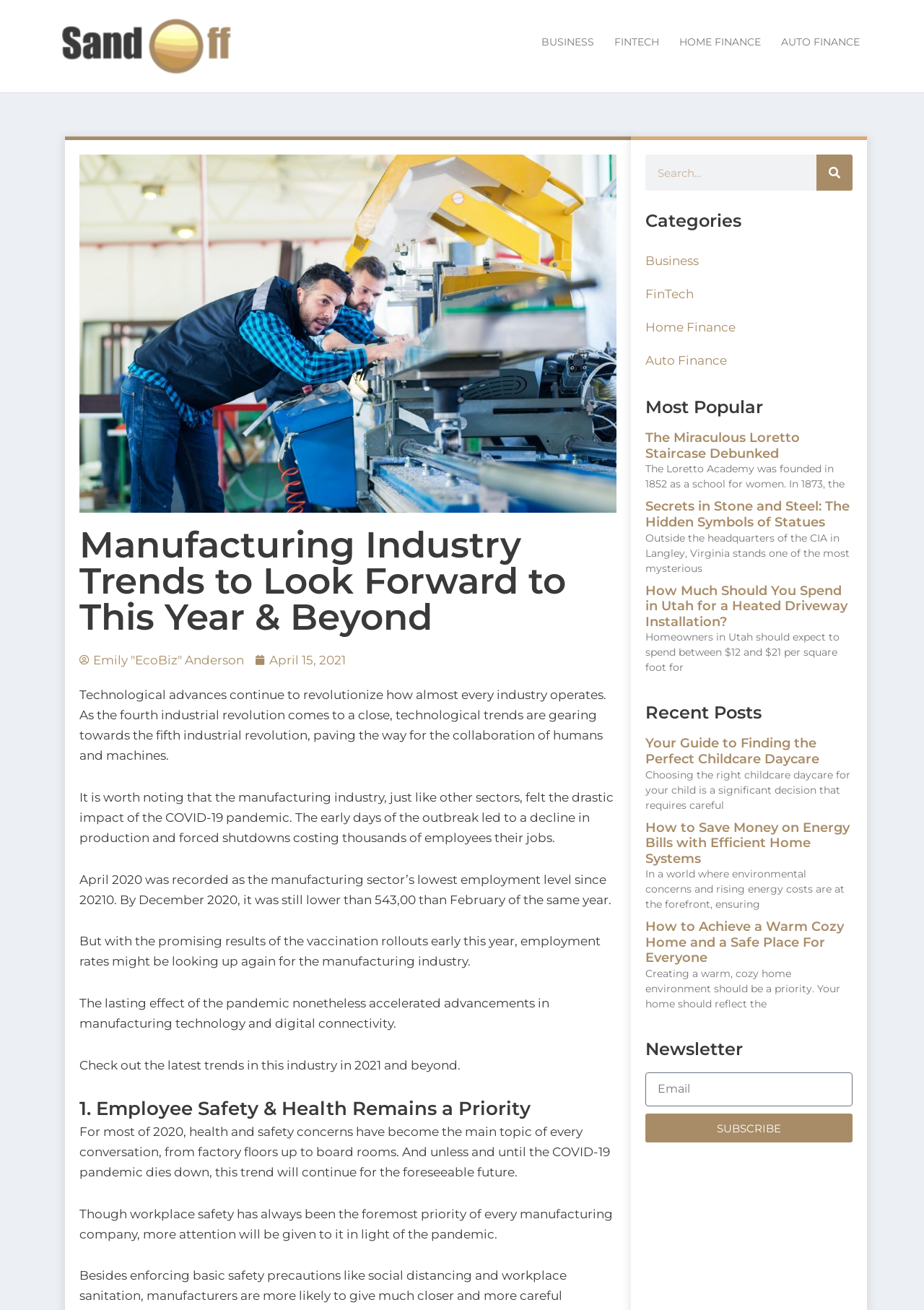Please specify the bounding box coordinates of the clickable region necessary for completing the following instruction: "Subscribe to the newsletter". The coordinates must consist of four float numbers between 0 and 1, i.e., [left, top, right, bottom].

[0.698, 0.85, 0.923, 0.872]